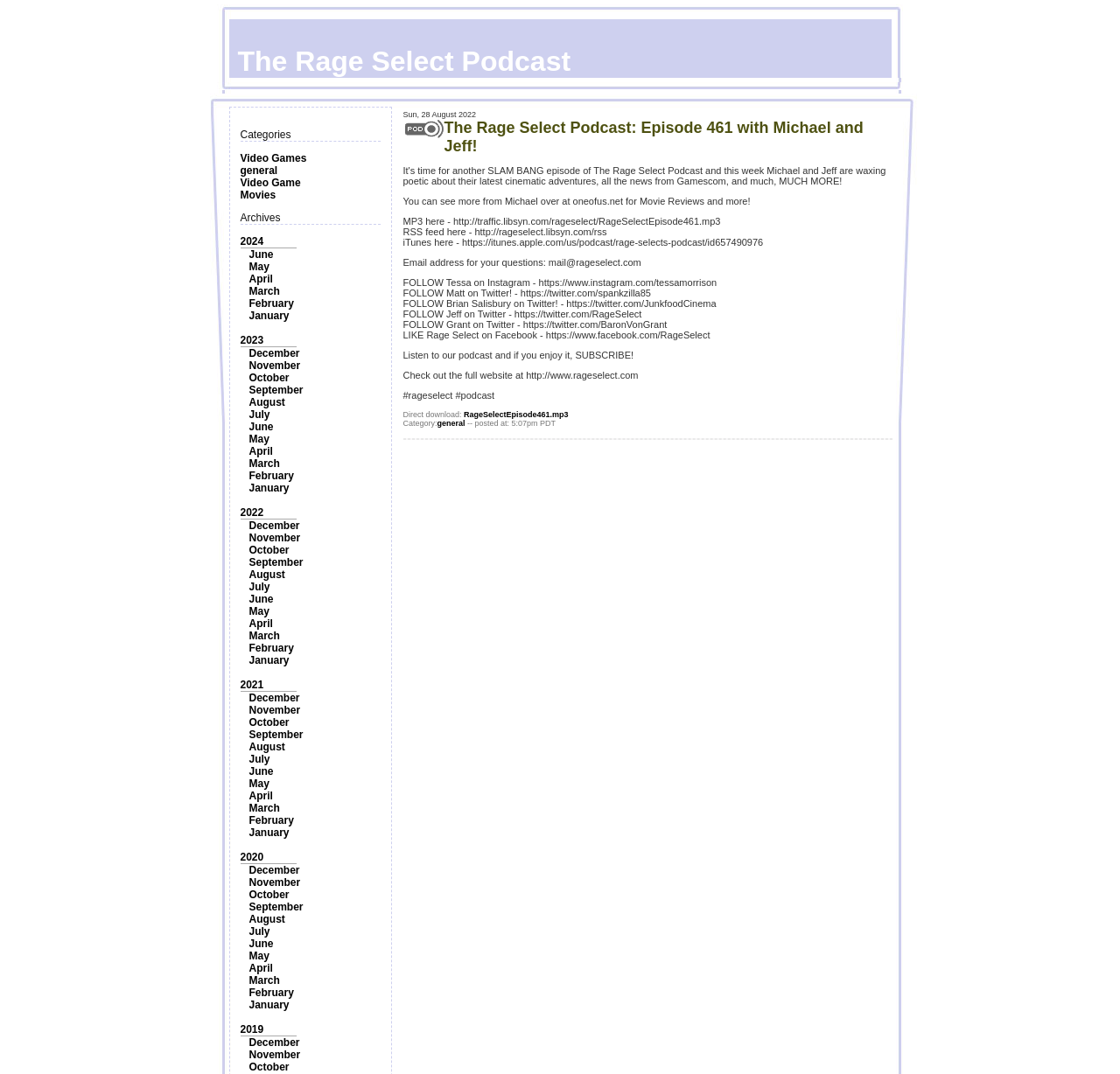What is the name of the website where Michael writes movie reviews?
Craft a detailed and extensive response to the question.

In the LayoutTableCell, I found a StaticText with the text 'You can see more from Michael over at oneofus.net for Movie Reviews and more!' which mentions the website where Michael writes movie reviews.